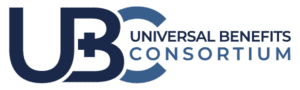What message does the logo convey?
Please provide a comprehensive answer based on the contents of the image.

The visual representation of the logo conveys a strong message of trust and reliability in managing healthcare benefits and prescription services for various stakeholders, which is essential for an organization like Universal Benefits Consortium (UBC) that focuses on providing comprehensive pharmacy benefits management.